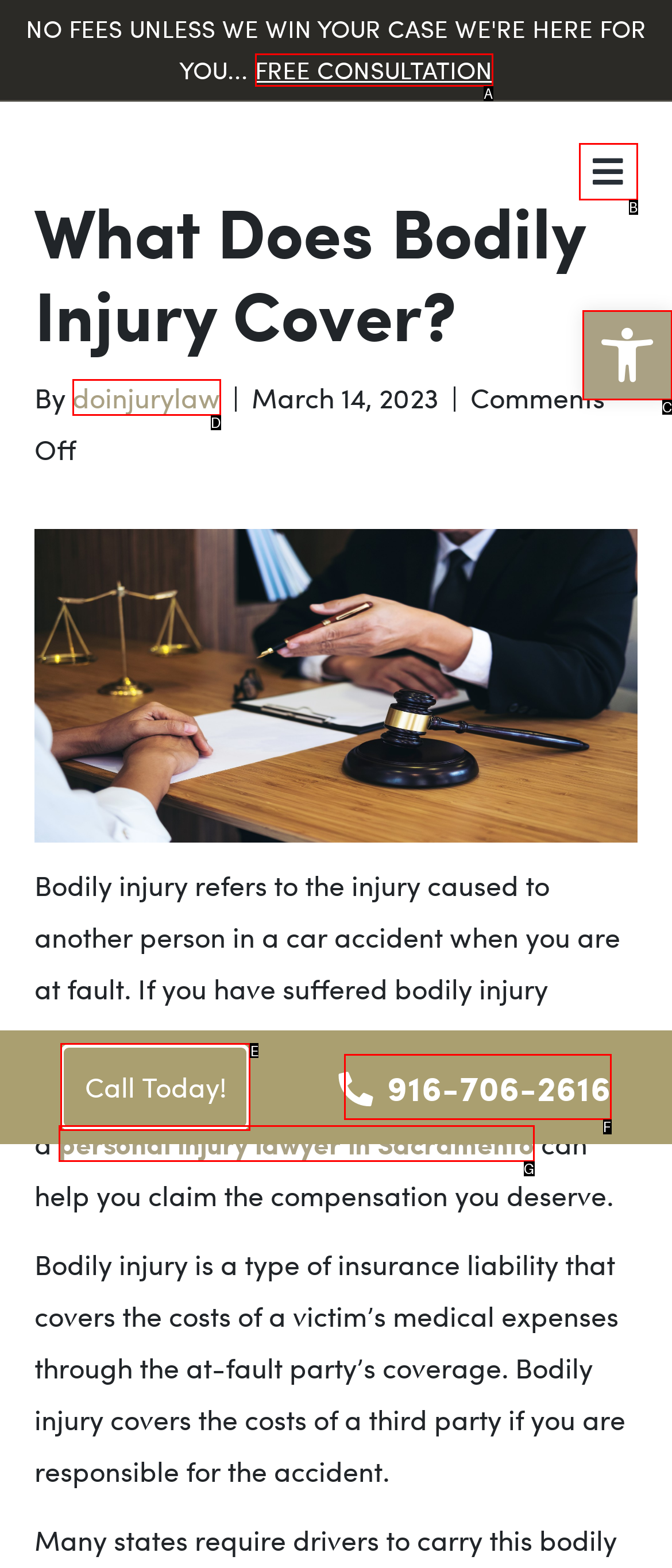Match the following description to the correct HTML element: Open toolbar Accessibility Tools Indicate your choice by providing the letter.

C